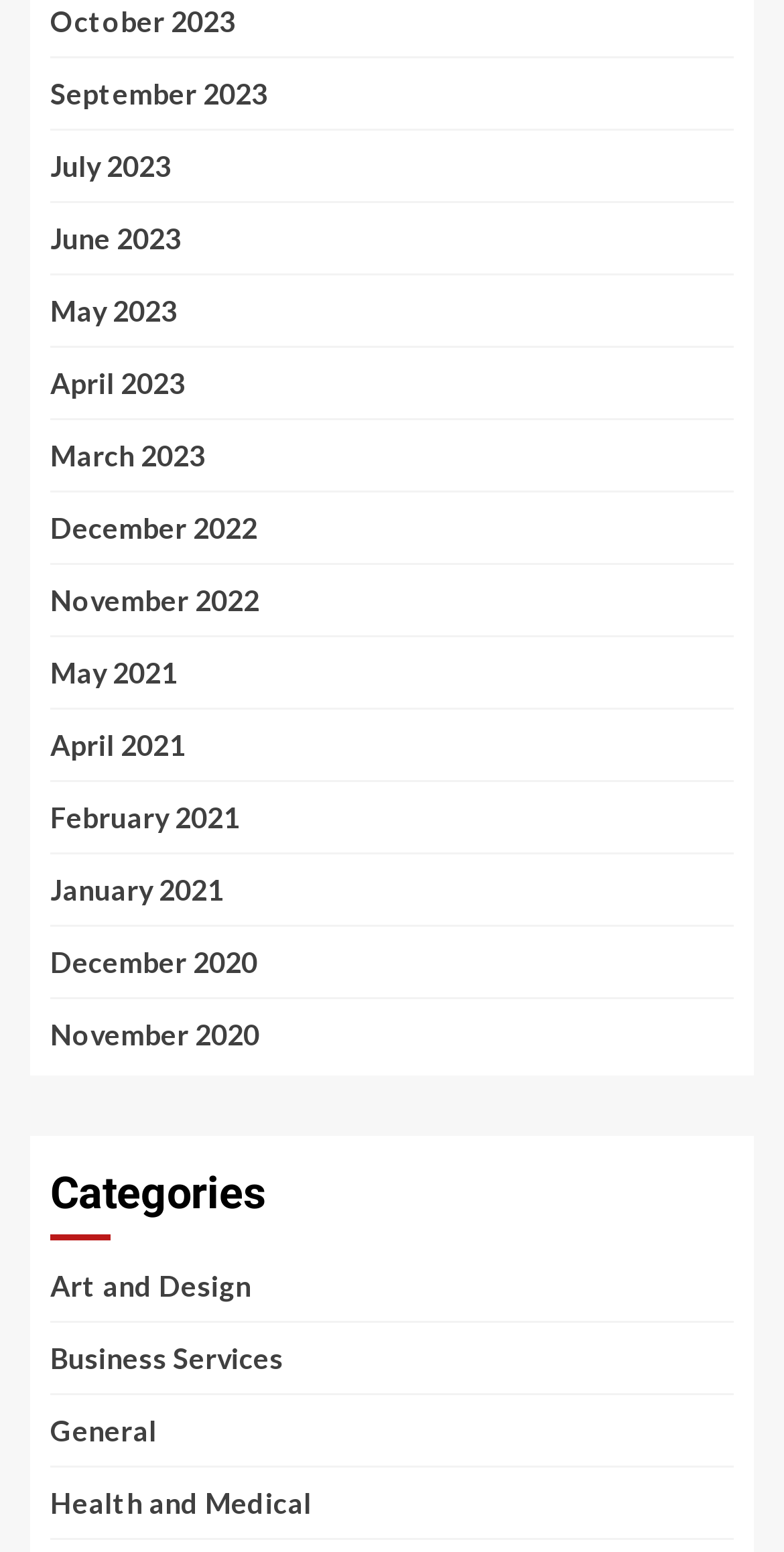Locate the bounding box coordinates of the element you need to click to accomplish the task described by this instruction: "View October 2023".

[0.064, 0.003, 0.3, 0.025]